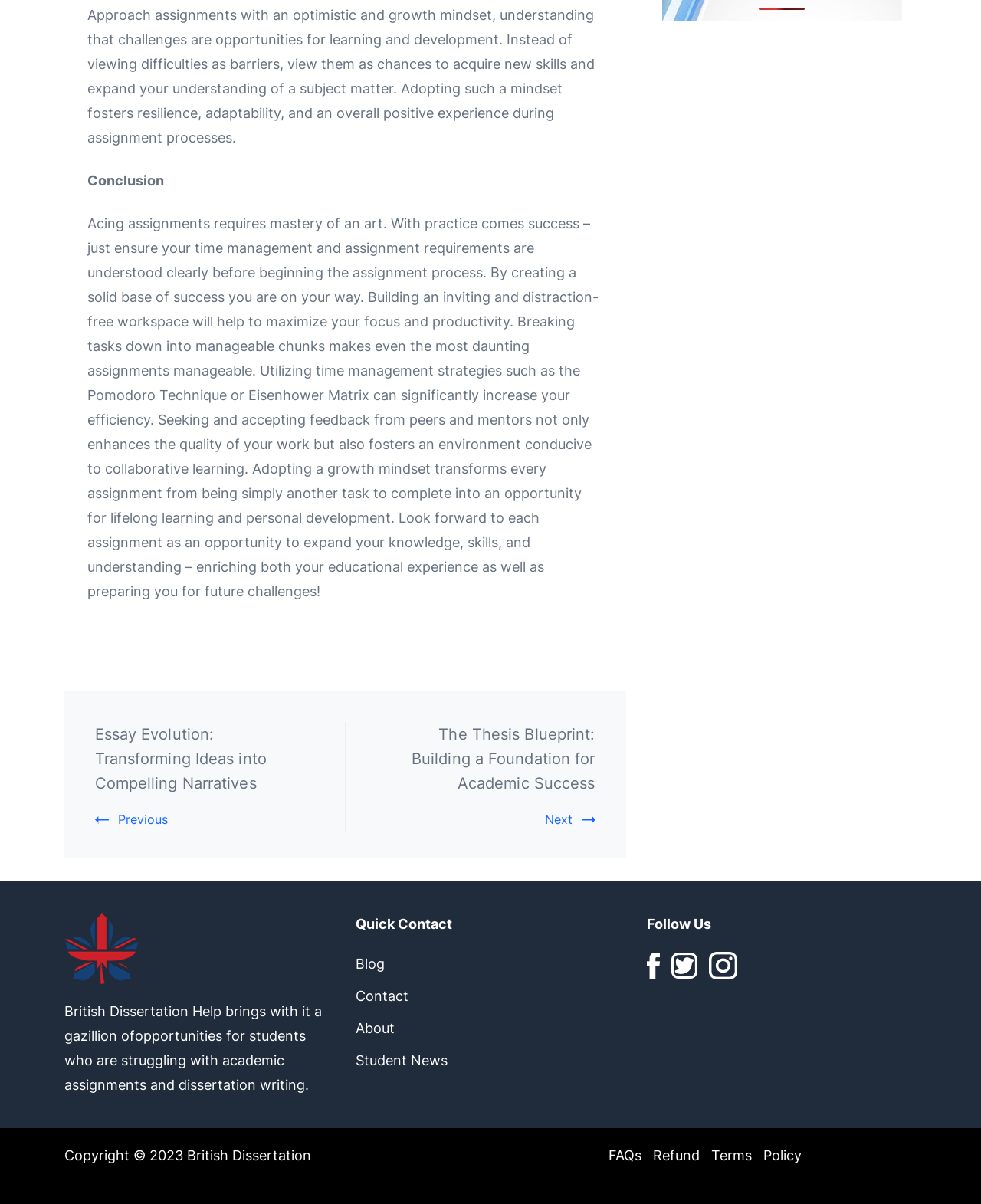Pinpoint the bounding box coordinates of the element that must be clicked to accomplish the following instruction: "Click on 'Contact'". The coordinates should be in the format of four float numbers between 0 and 1, i.e., [left, top, right, bottom].

[0.362, 0.821, 0.416, 0.834]